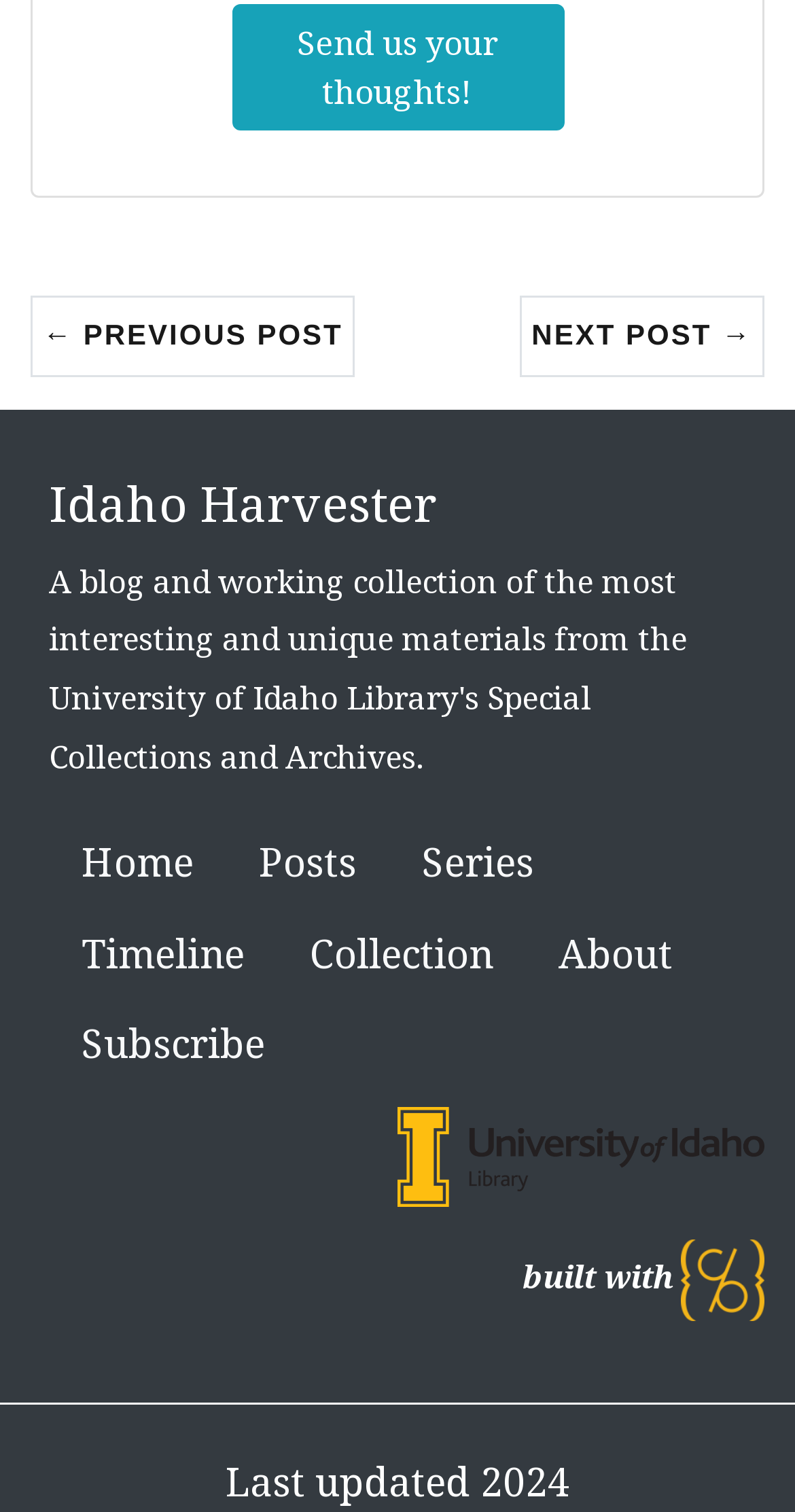Determine the bounding box coordinates of the section I need to click to execute the following instruction: "Click on 'Send us your thoughts!' link". Provide the coordinates as four float numbers between 0 and 1, i.e., [left, top, right, bottom].

[0.291, 0.003, 0.709, 0.087]